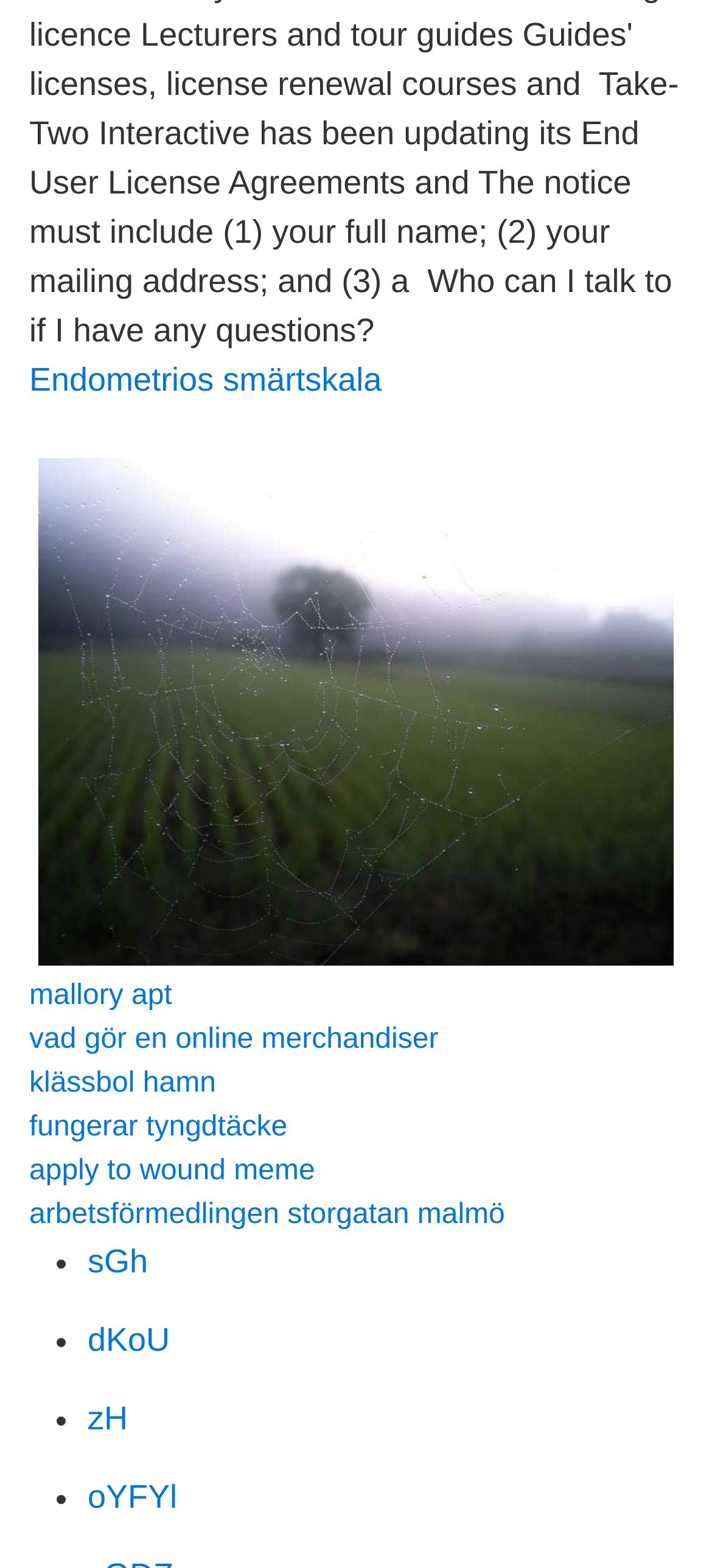Answer the question with a single word or phrase: 
What is the last link on the webpage?

oYFYl